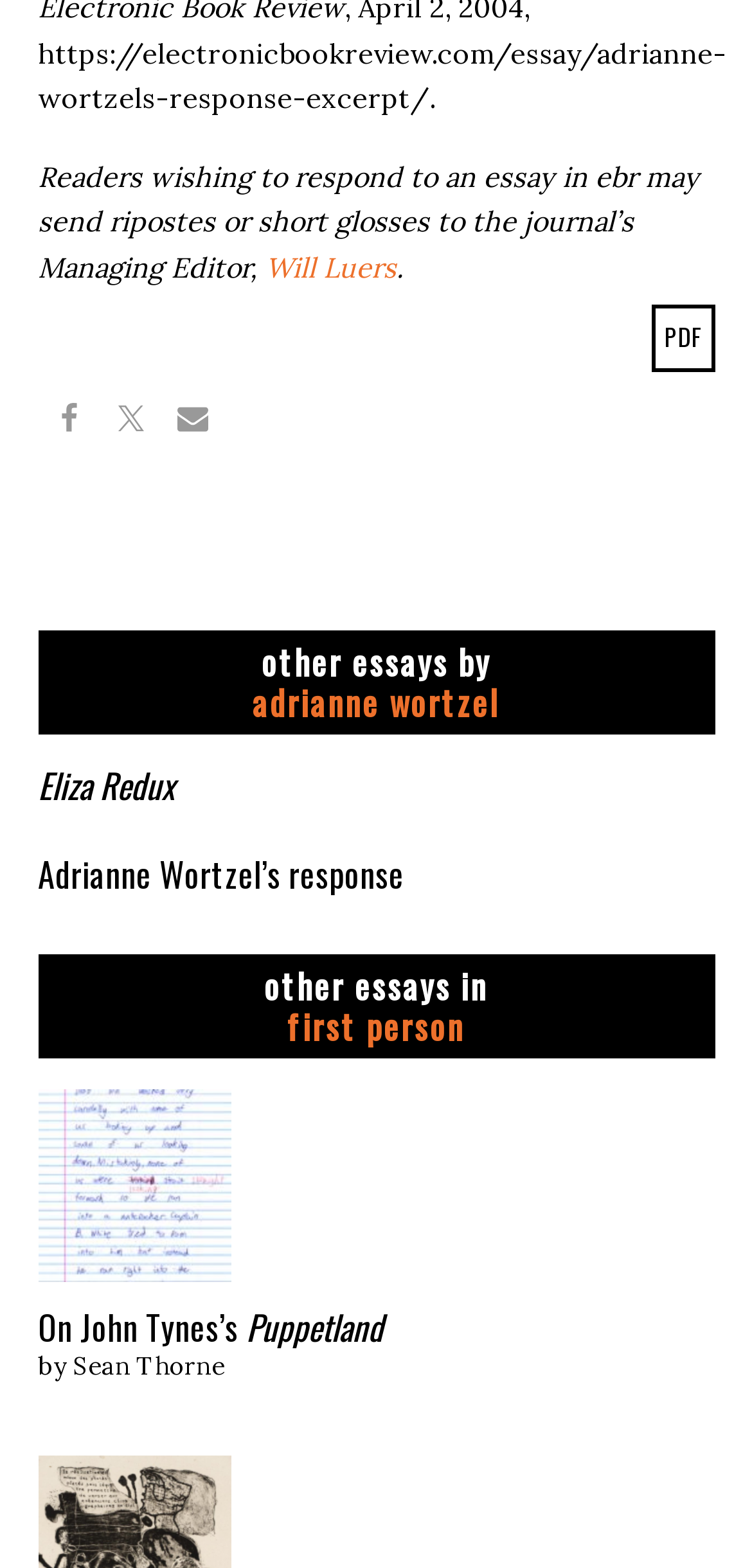Please examine the image and provide a detailed answer to the question: What is the format of the file that can be shared?

The link 'PDF' is present on the webpage, which suggests that the file can be shared in PDF format.